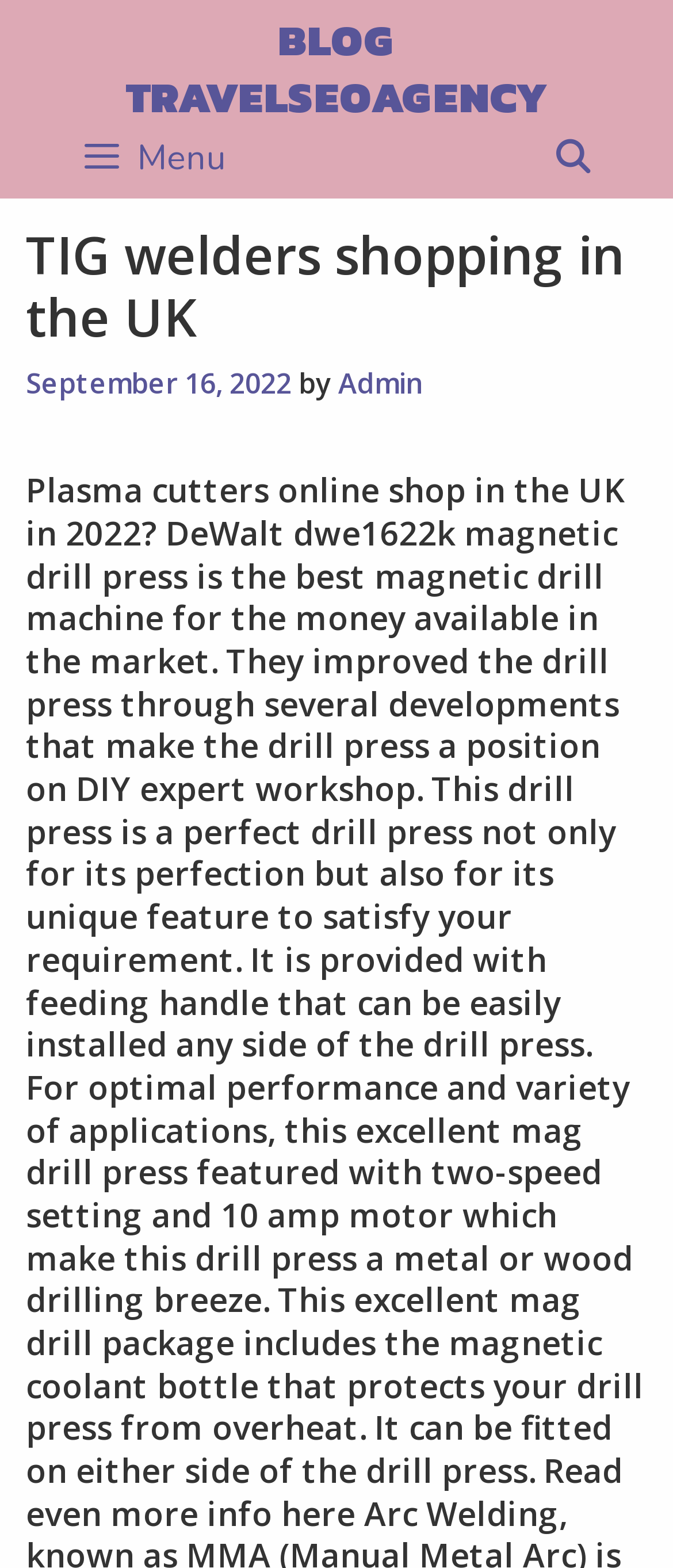Based on the element description, predict the bounding box coordinates (top-left x, top-left y, bottom-right x, bottom-right y) for the UI element in the screenshot: Blog TravelSeoAgency

[0.187, 0.004, 0.813, 0.082]